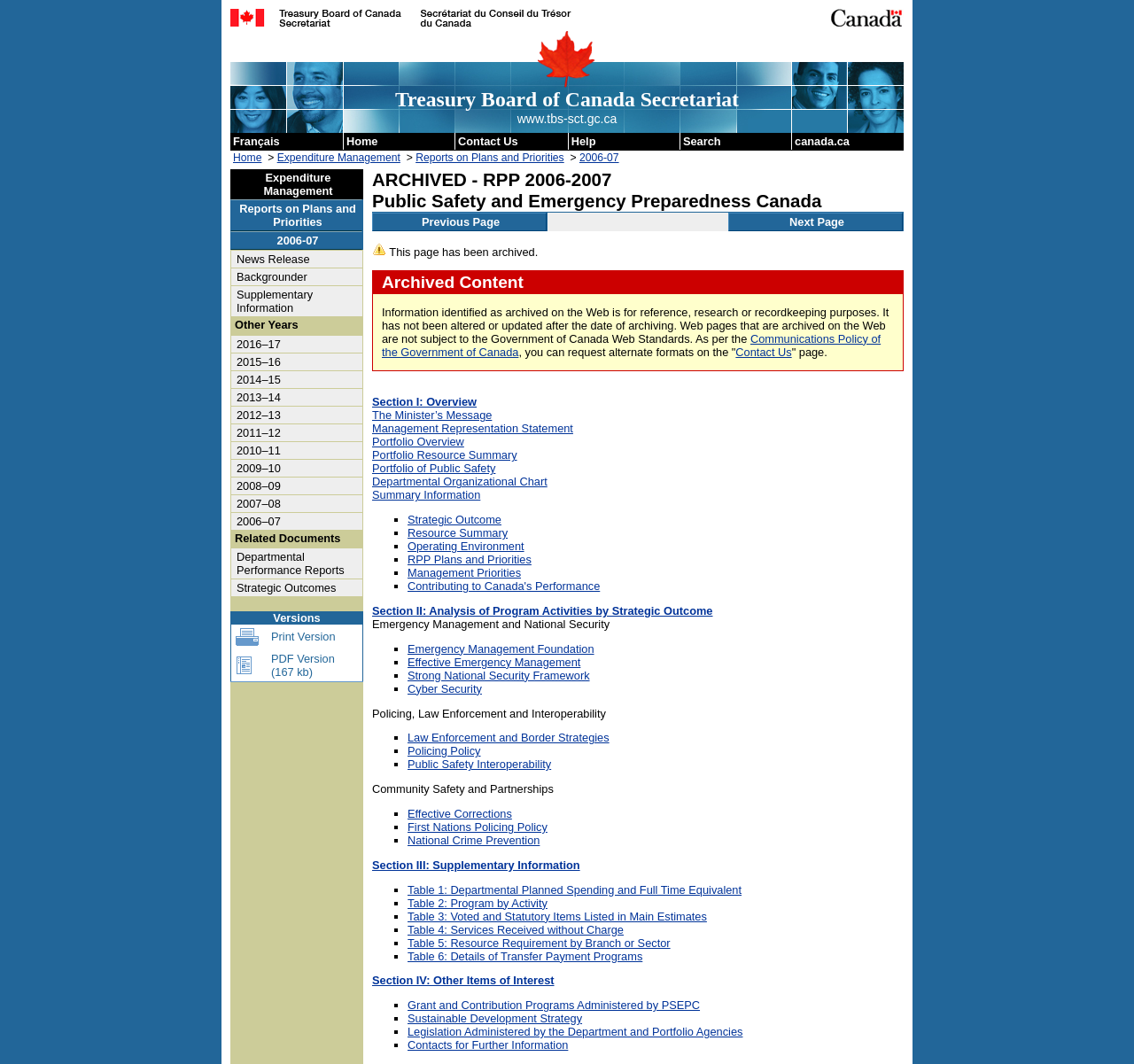What is the name of the department?
Please answer using one word or phrase, based on the screenshot.

Public Safety and Emergency Preparedness Canada